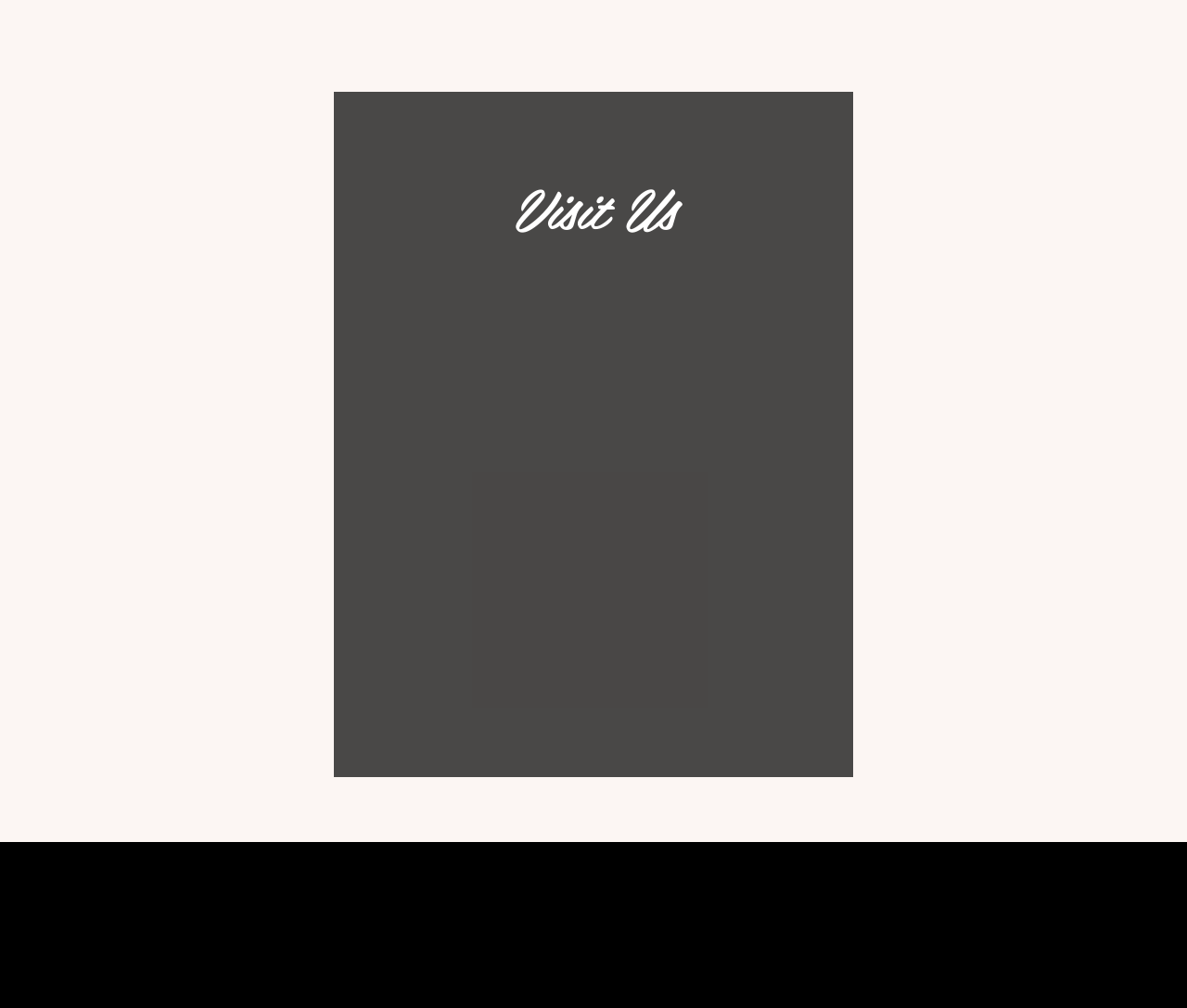Based on the description "aria-label="Email" name="email" placeholder="Email"", find the bounding box of the specified UI element.

[0.332, 0.559, 0.498, 0.587]